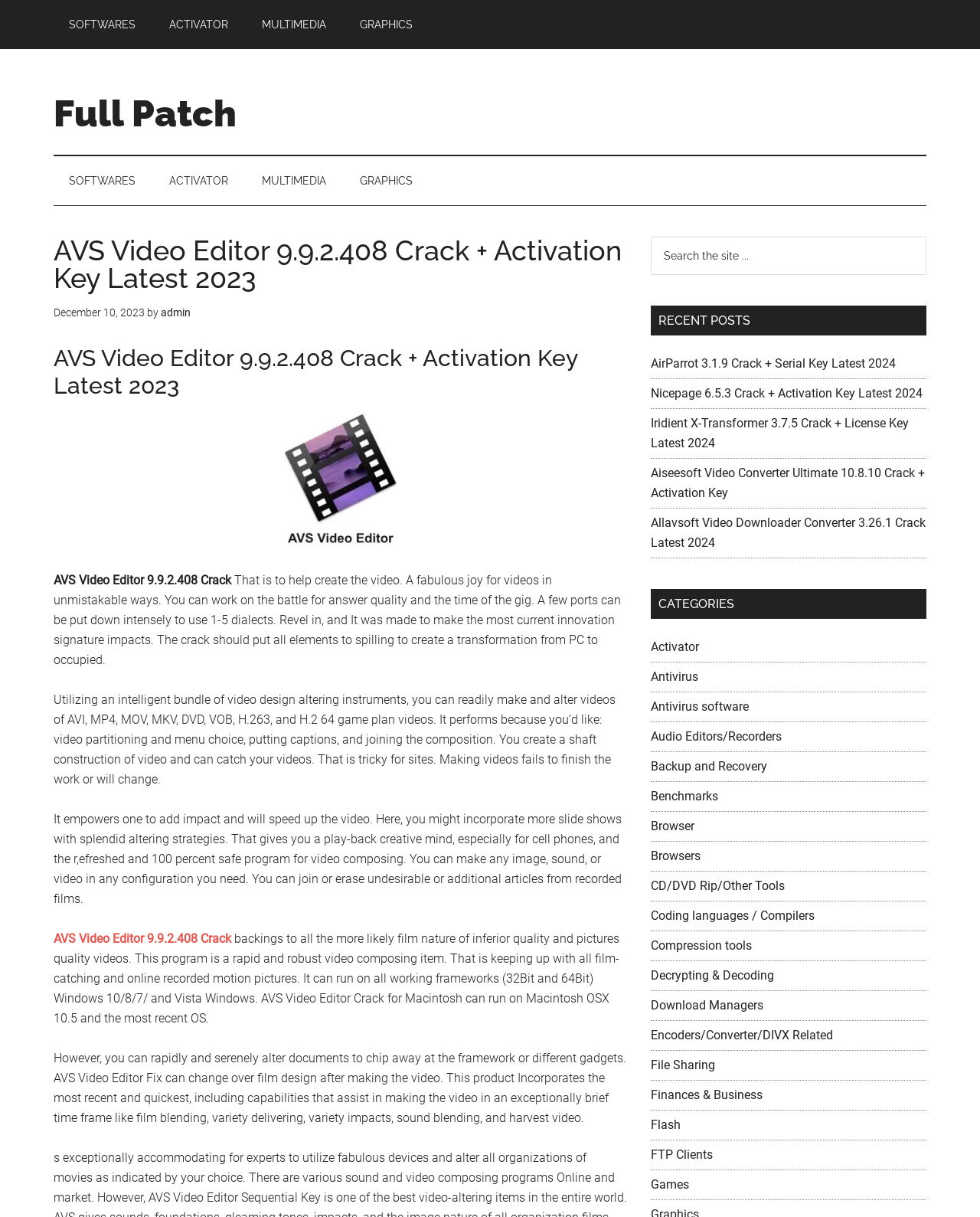What is the name of the video editor software?
Answer the question in a detailed and comprehensive manner.

The name of the video editor software can be found in the heading 'AVS Video Editor 9.9.2.408 Crack + Activation Key Latest 2023' which is located at the top of the webpage.